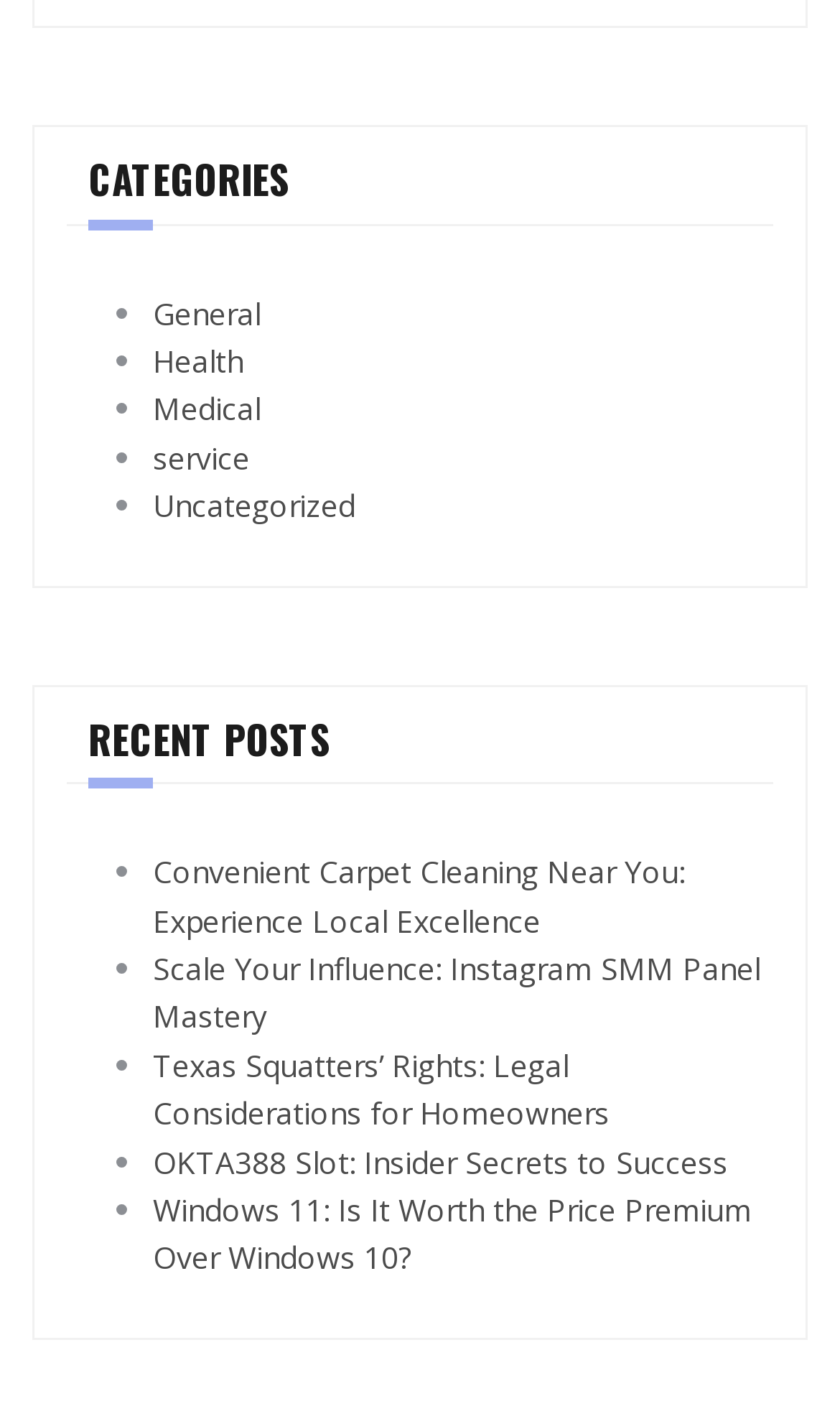What is the title of the first recent post?
Based on the visual details in the image, please answer the question thoroughly.

The first link under the 'RECENT POSTS' heading has the title 'Convenient Carpet Cleaning Near You: Experience Local Excellence'.